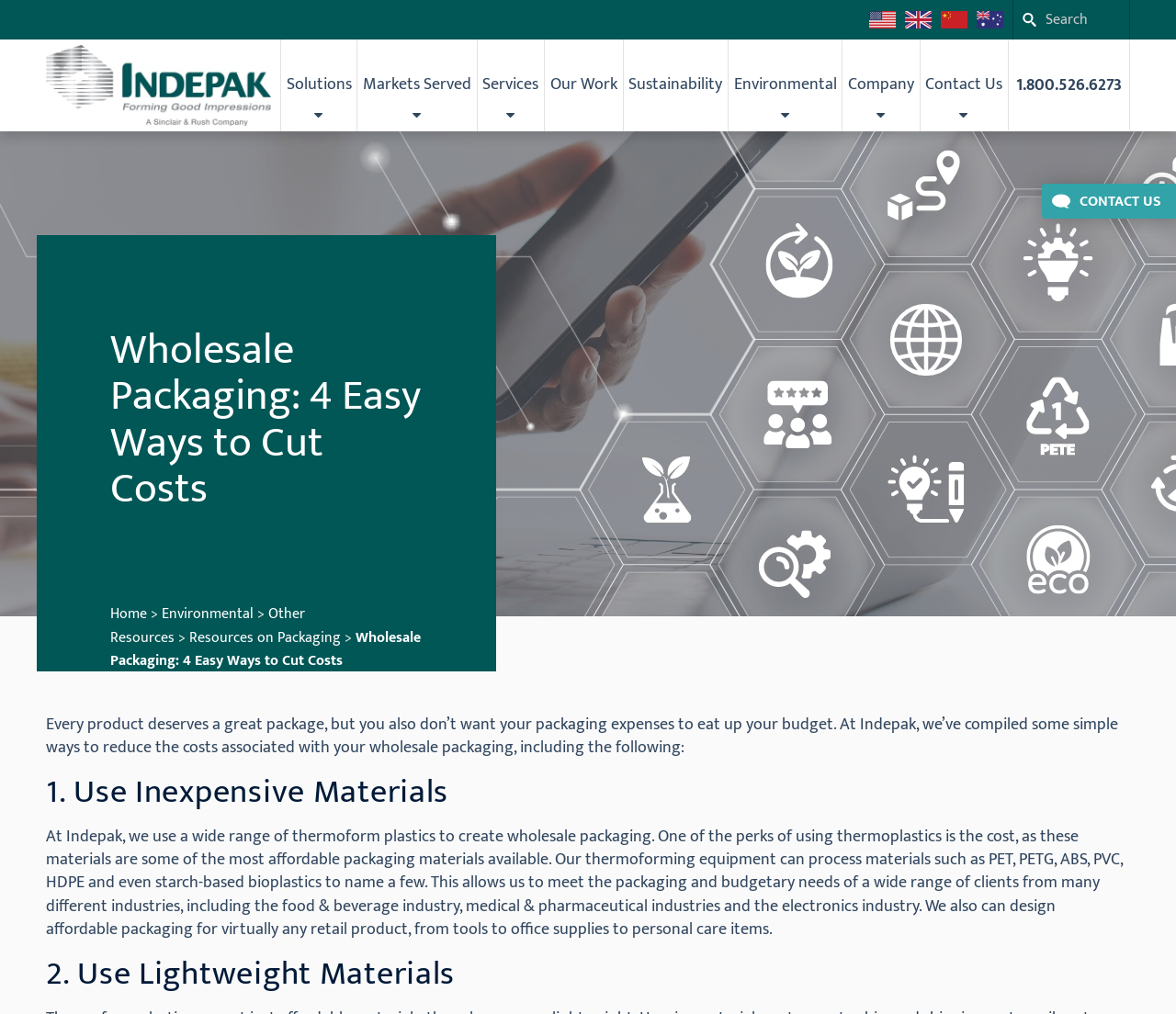Please find the bounding box coordinates of the element's region to be clicked to carry out this instruction: "Read about reducing packaging costs".

[0.094, 0.322, 0.359, 0.505]